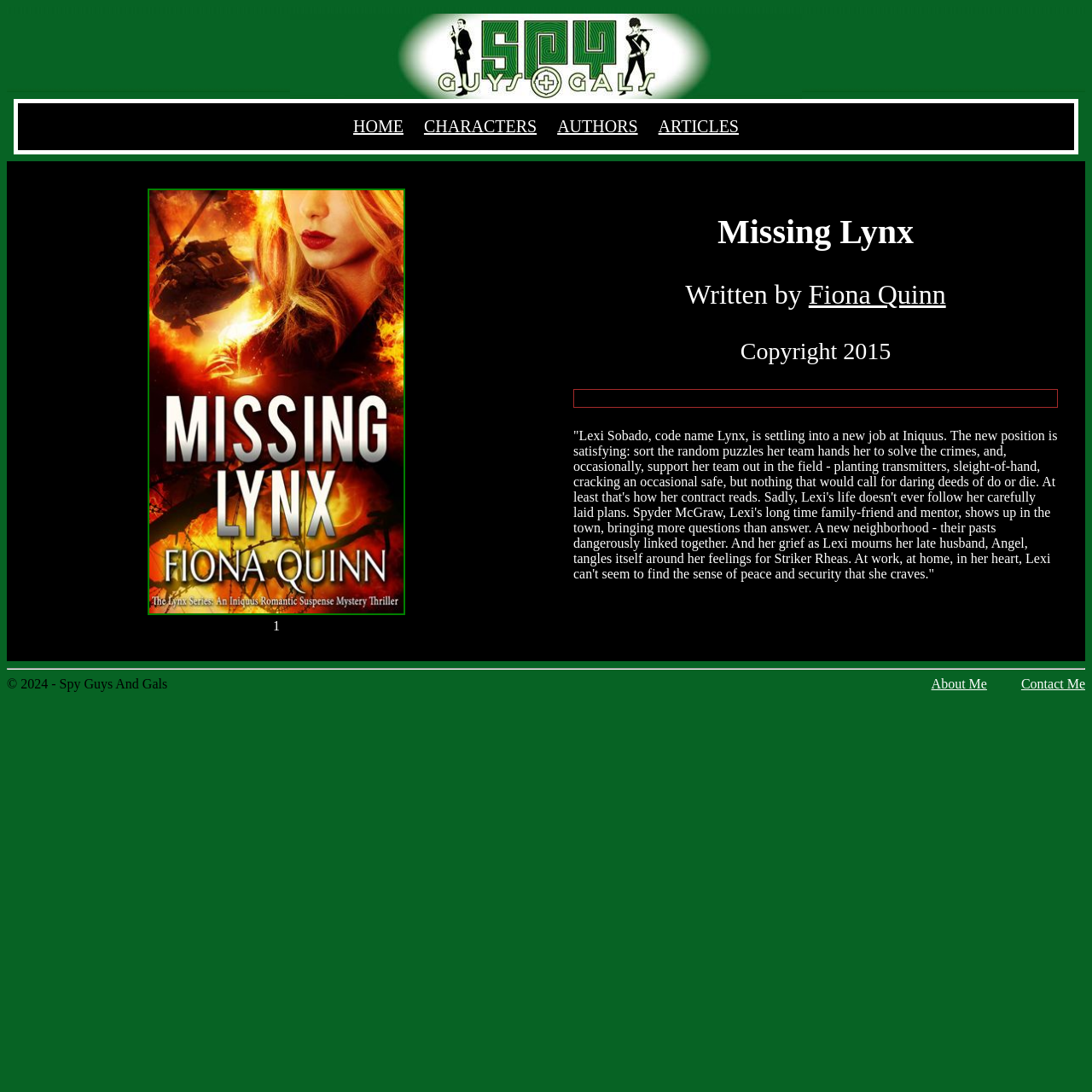Locate the UI element described by ARTICLES in the provided webpage screenshot. Return the bounding box coordinates in the format (top-left x, top-left y, bottom-right x, bottom-right y), ensuring all values are between 0 and 1.

[0.603, 0.107, 0.677, 0.124]